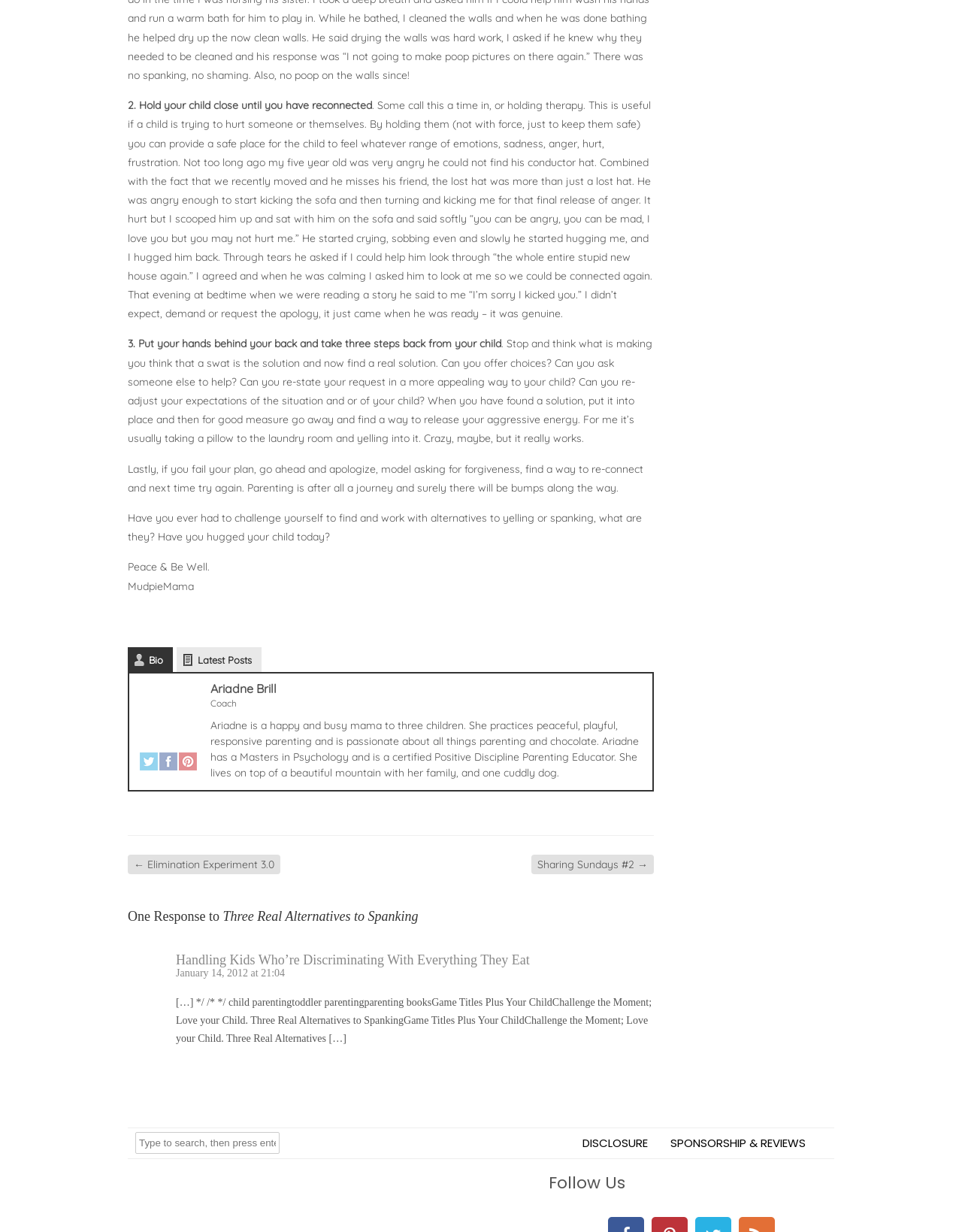How many social media profiles are linked?
Please look at the screenshot and answer in one word or a short phrase.

3